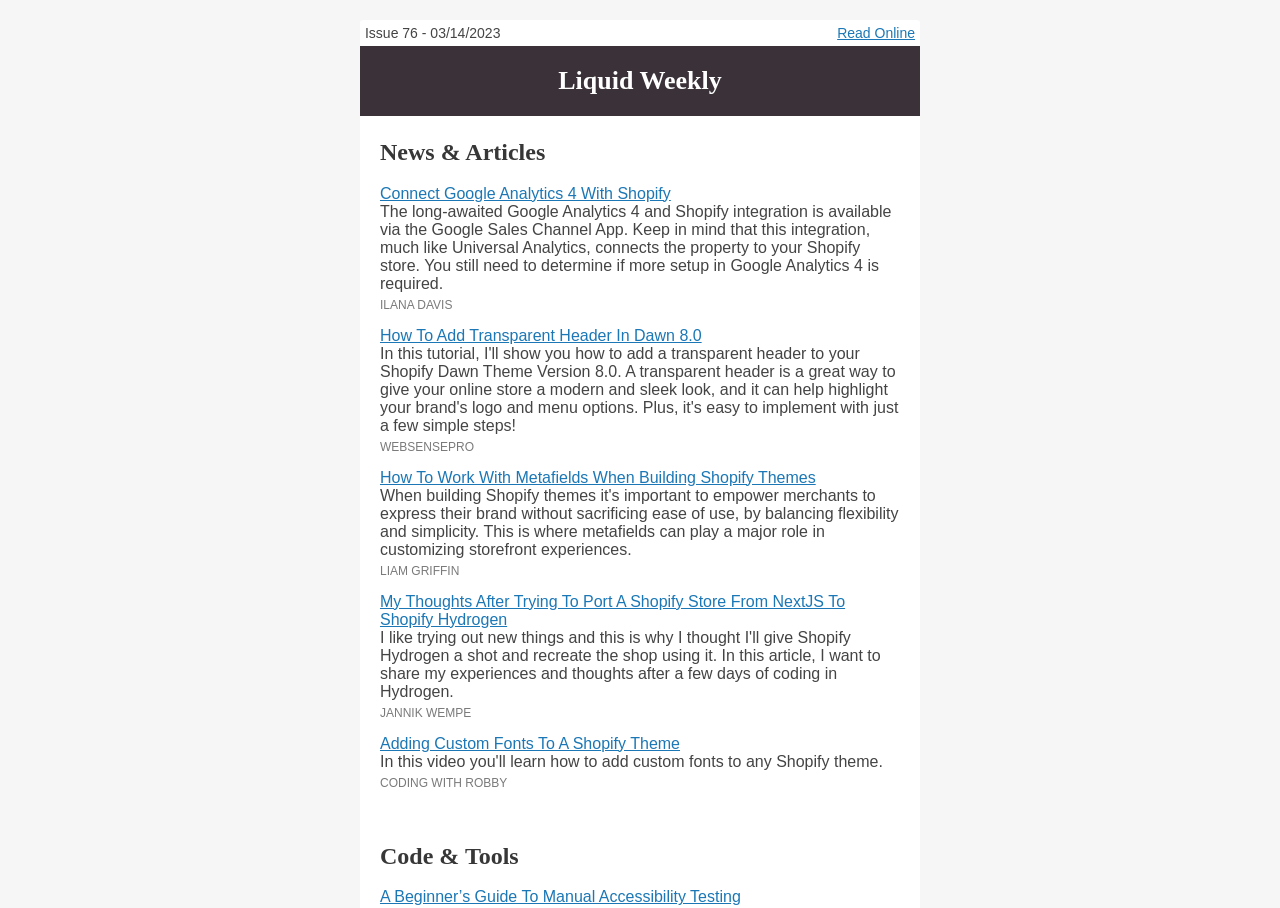What is the category of the last section on this webpage?
Refer to the image and provide a thorough answer to the question.

I looked at the last section on the webpage, and it has a heading that says 'Code & Tools', so that's the category of the last section.